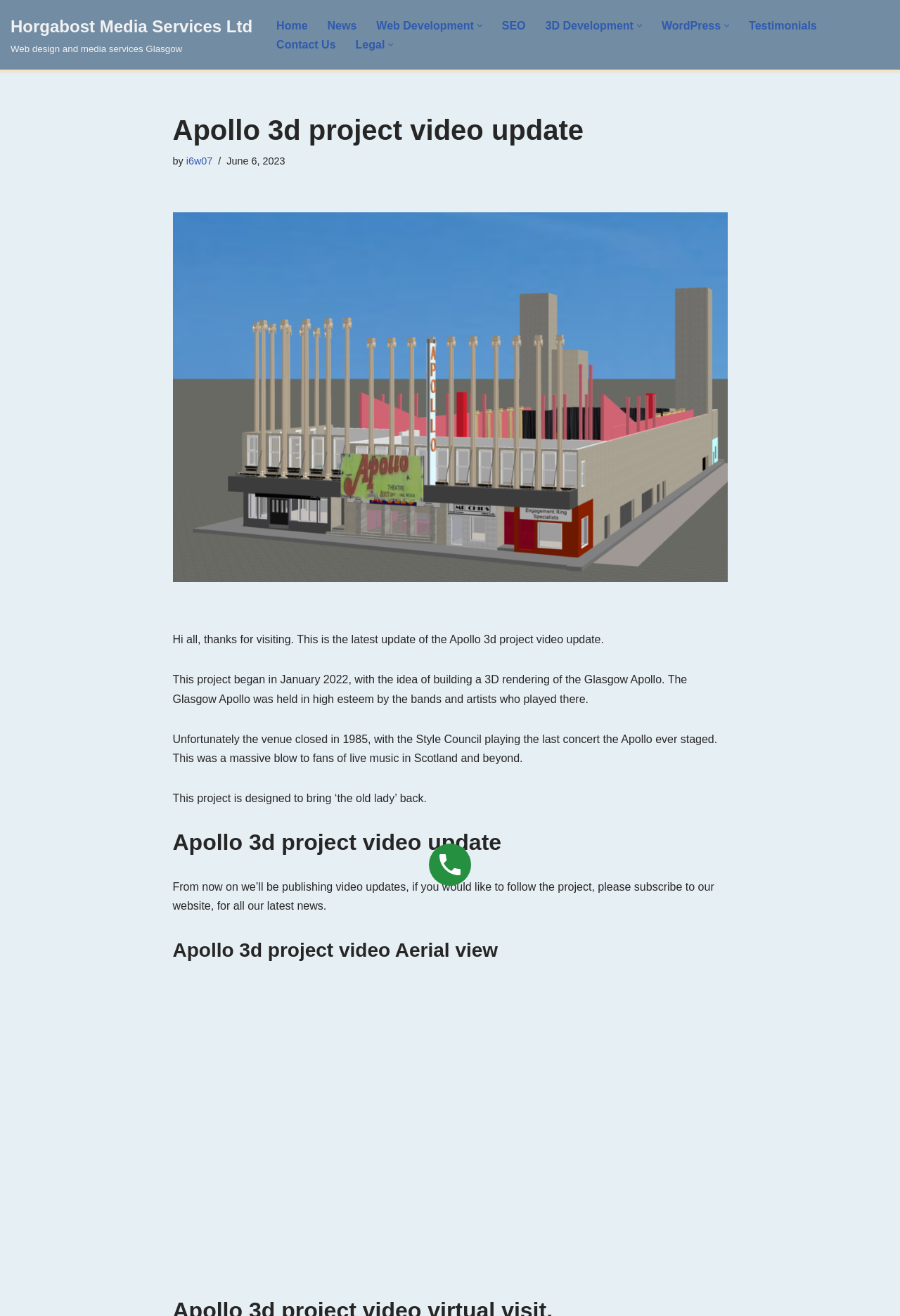Determine the main headline of the webpage and provide its text.

Apollo 3d project video update